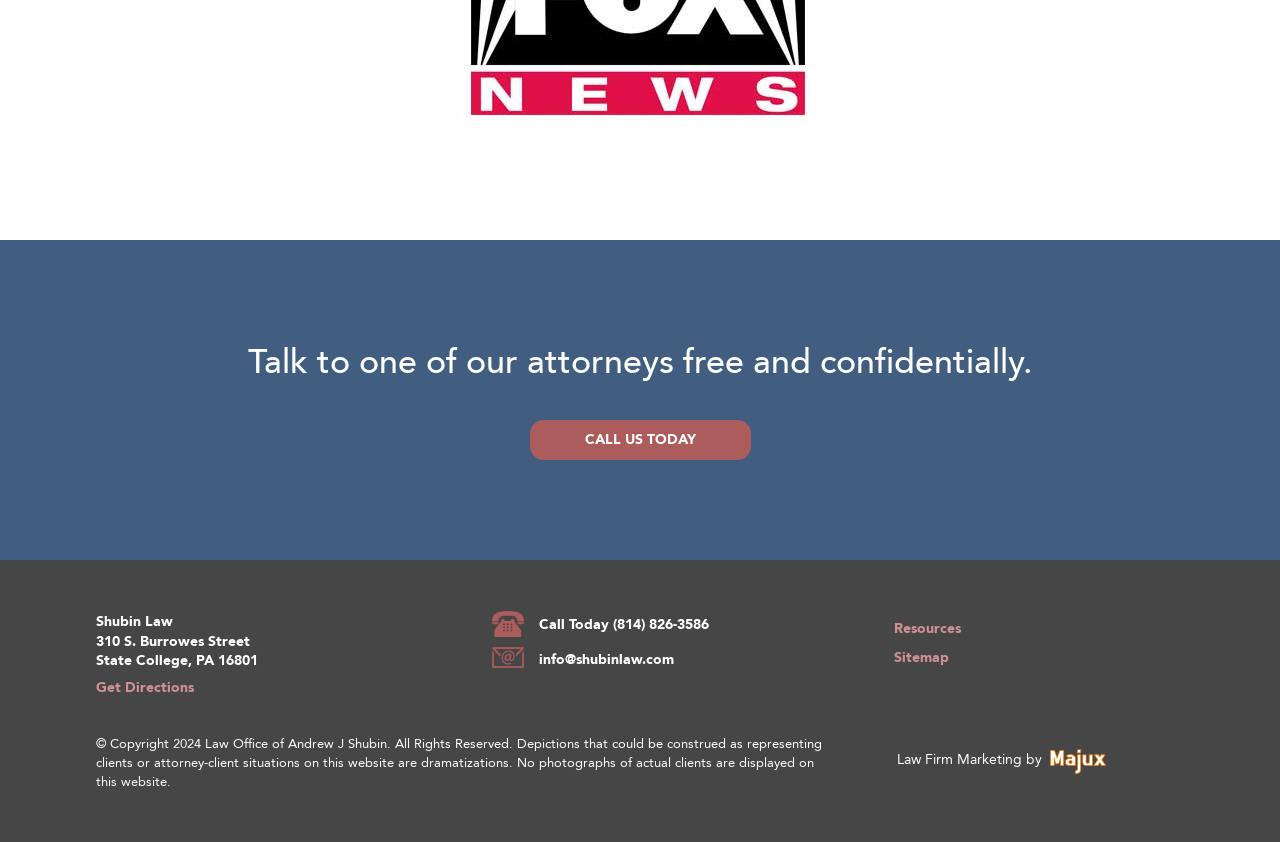Determine the bounding box coordinates of the section to be clicked to follow the instruction: "Get directions to the law office". The coordinates should be given as four float numbers between 0 and 1, formatted as [left, top, right, bottom].

[0.075, 0.802, 0.152, 0.83]